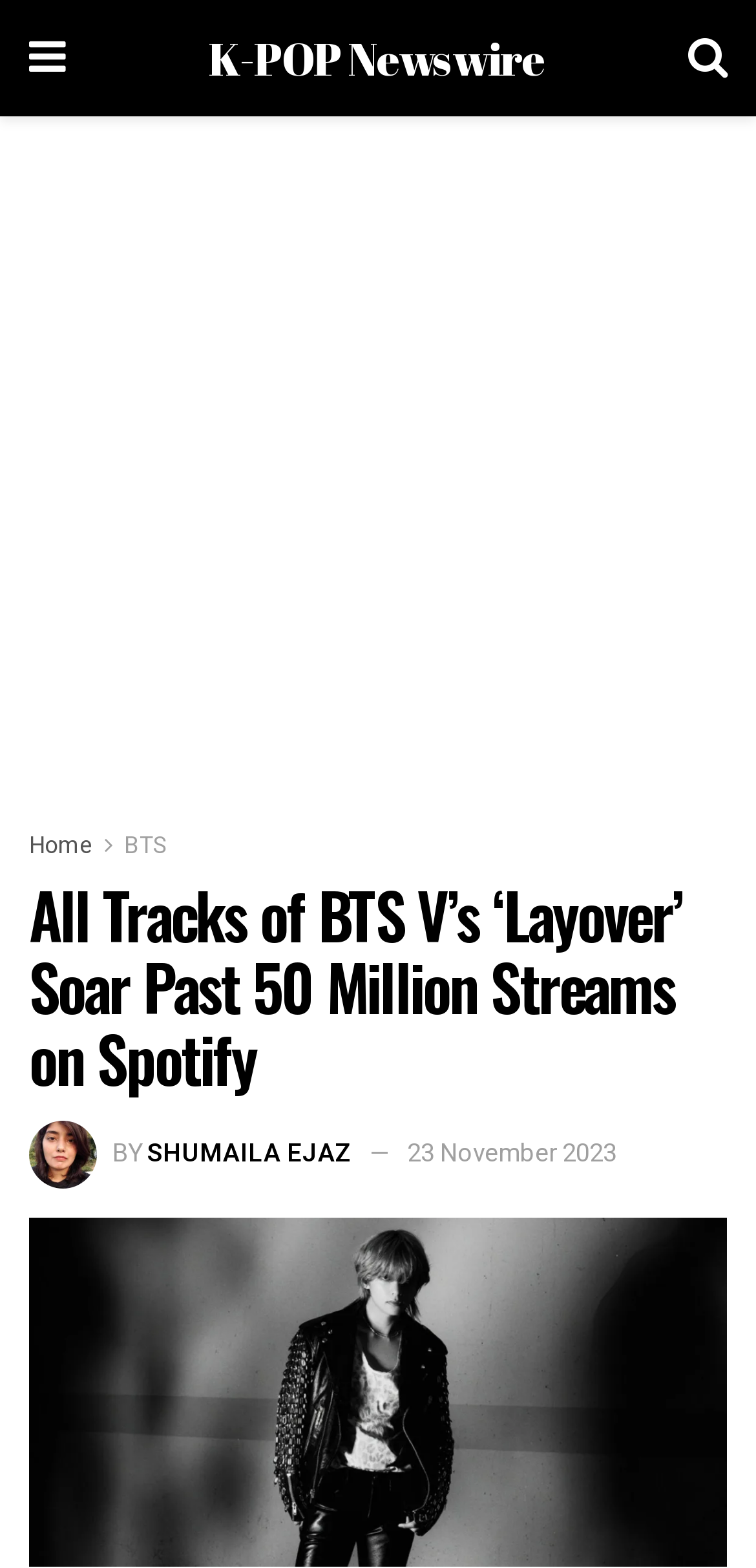Determine the bounding box coordinates of the UI element described by: "23 November 2023".

[0.538, 0.723, 0.815, 0.746]